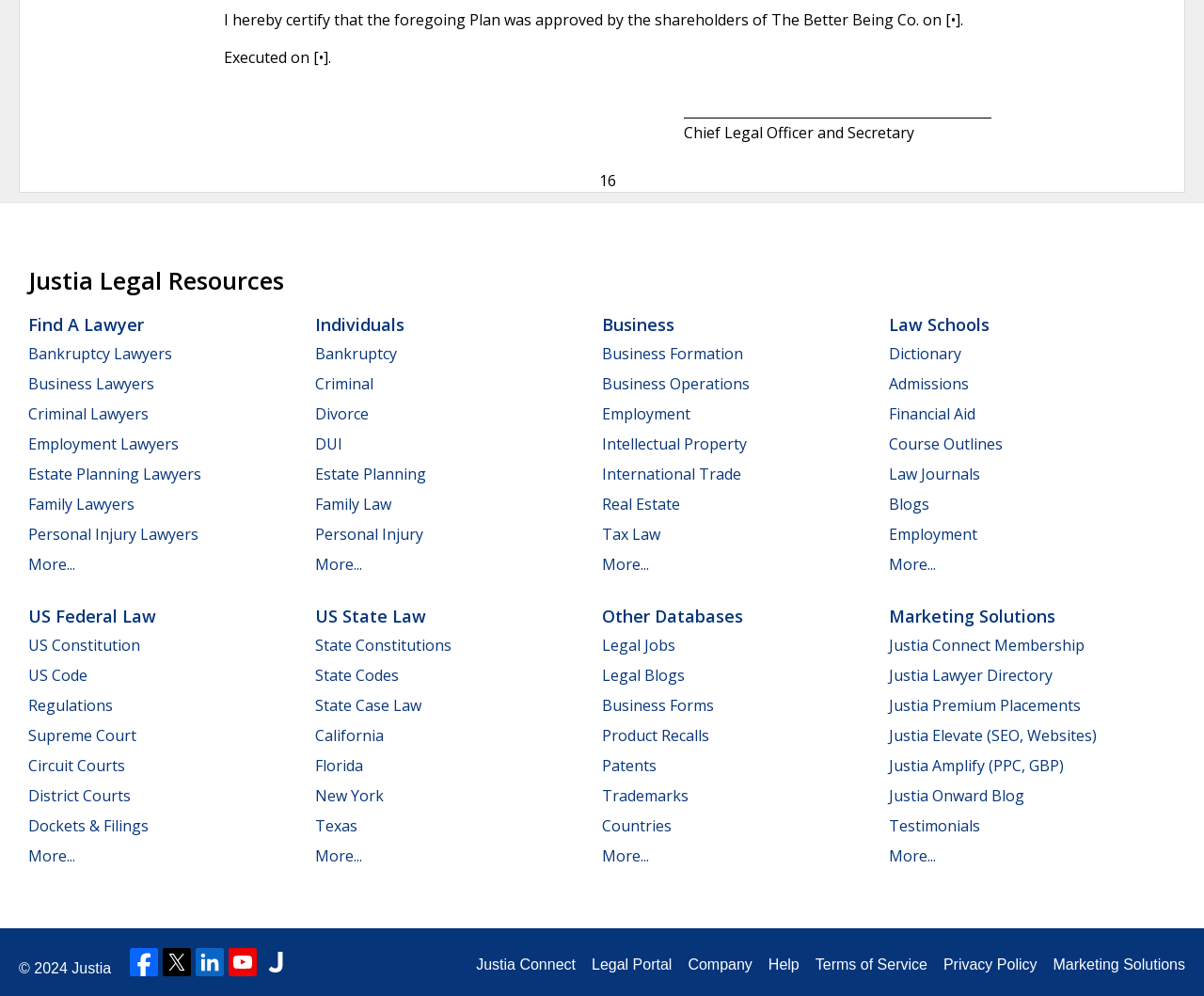Give a concise answer of one word or phrase to the question: 
What is the purpose of the 'Justia Connect Membership' link?

Marketing solution